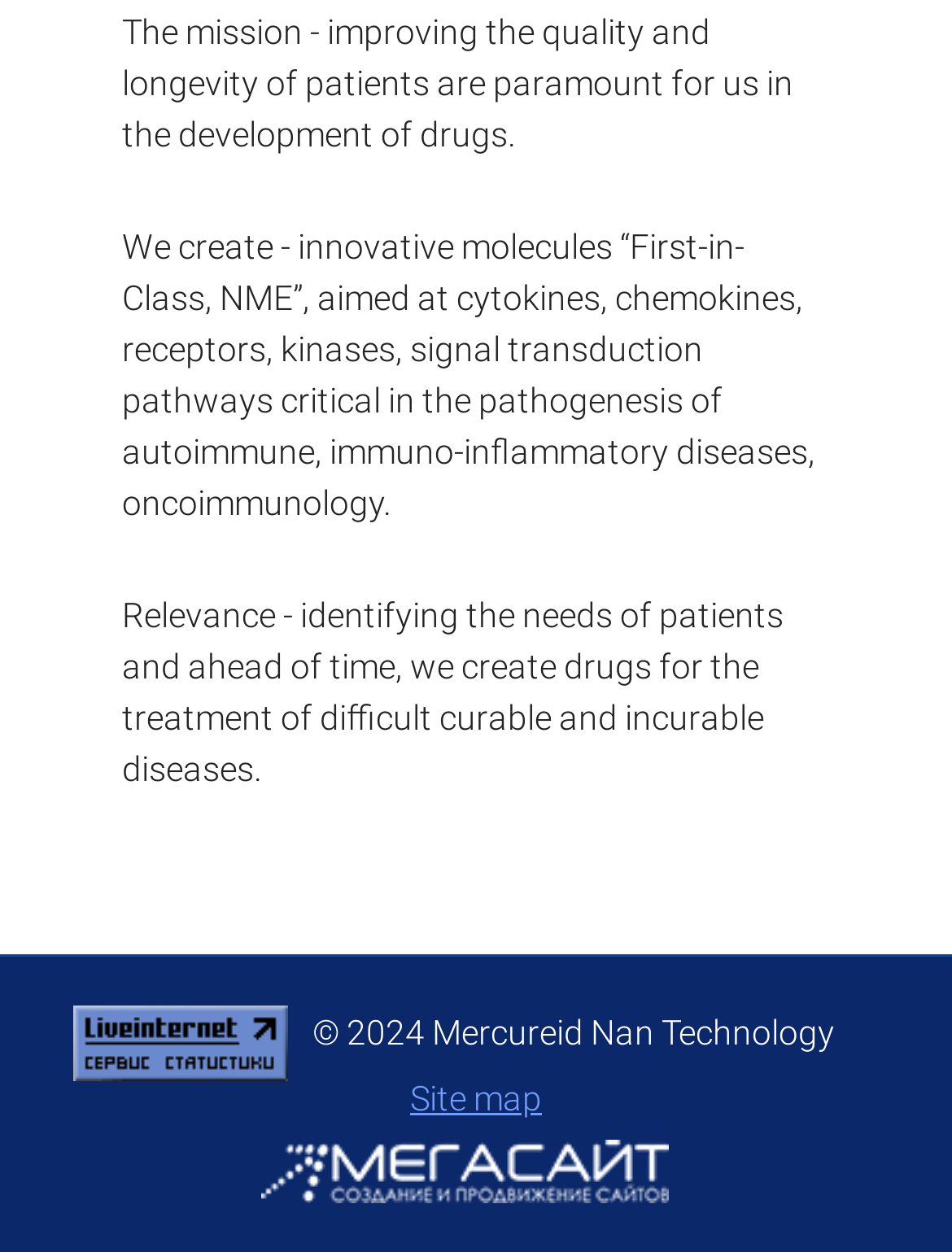What year is the copyright for?
Please craft a detailed and exhaustive response to the question.

The StaticText element at the bottom of the page displays the copyright information, which includes the year 2024. This indicates that the copyright for the website's content is valid until 2024.